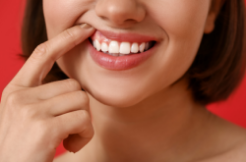What is the focus of the image?
Look at the image and provide a detailed response to the question.

The image focuses on the importance of dental aesthetics, highlighting the significance of having well-aligned and bright teeth, which is likely connected to themes of dental hygiene and cosmetic treatments such as teeth whitening and dental cleaning.